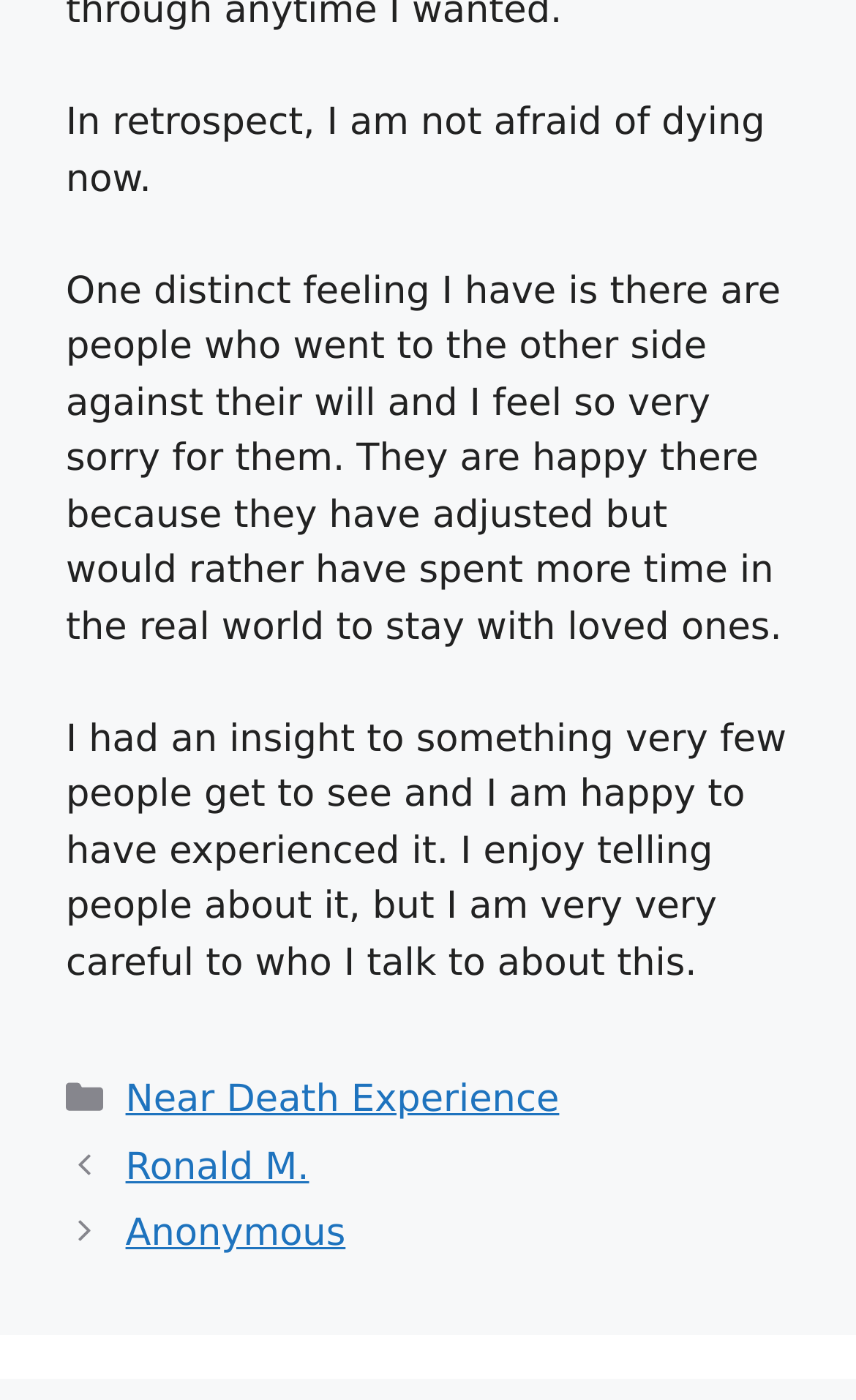Provide a one-word or short-phrase response to the question:
What is the bounding box coordinate of the 'Posts' navigation?

[0.077, 0.81, 0.923, 0.906]